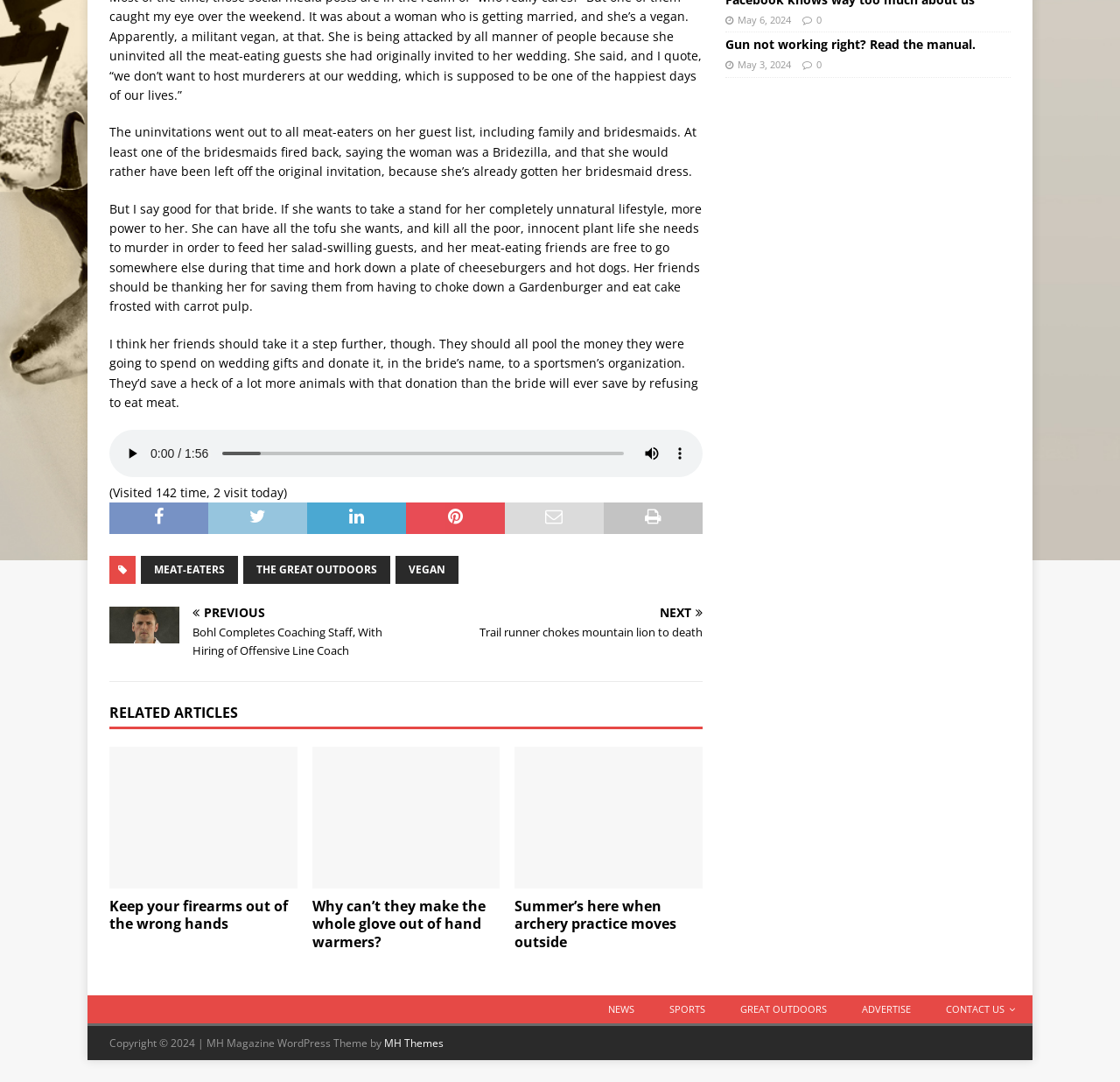Given the element description "The Great Outdoors", identify the bounding box of the corresponding UI element.

[0.217, 0.514, 0.348, 0.539]